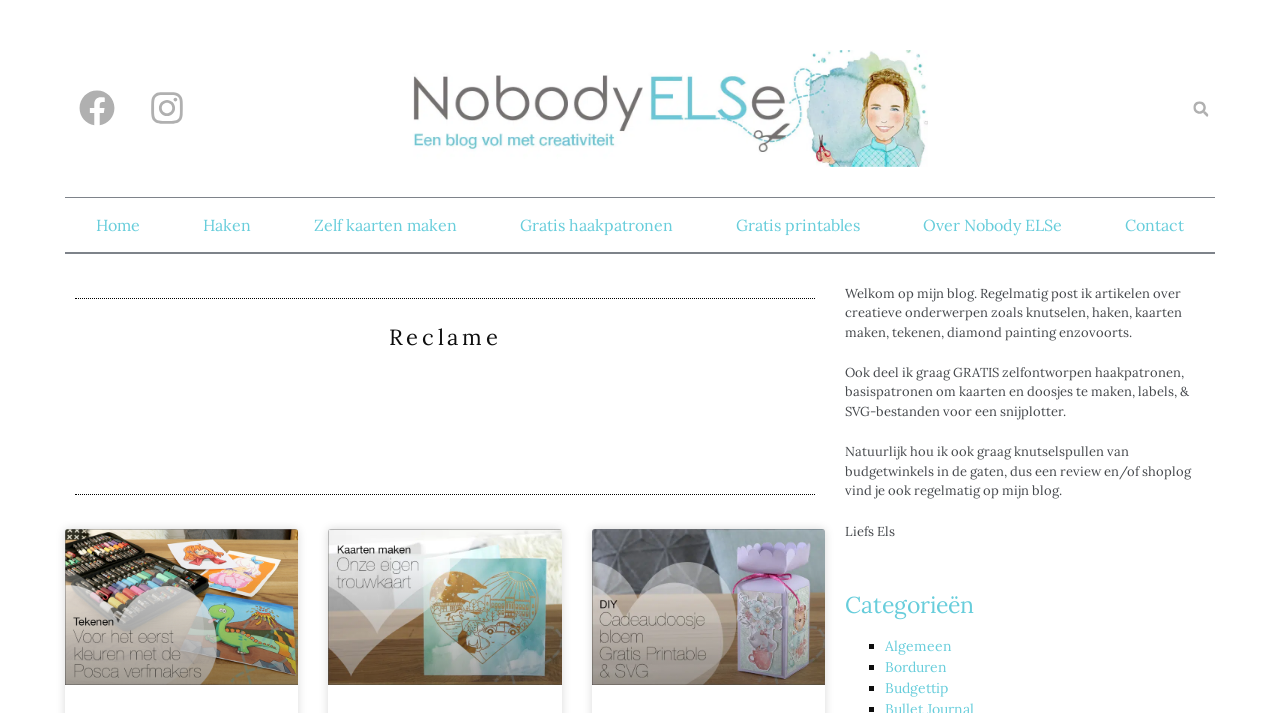Identify and provide the bounding box coordinates of the UI element described: "ios uygulama geliştirme". The coordinates should be formatted as [left, top, right, bottom], with each number being a float between 0 and 1.

None